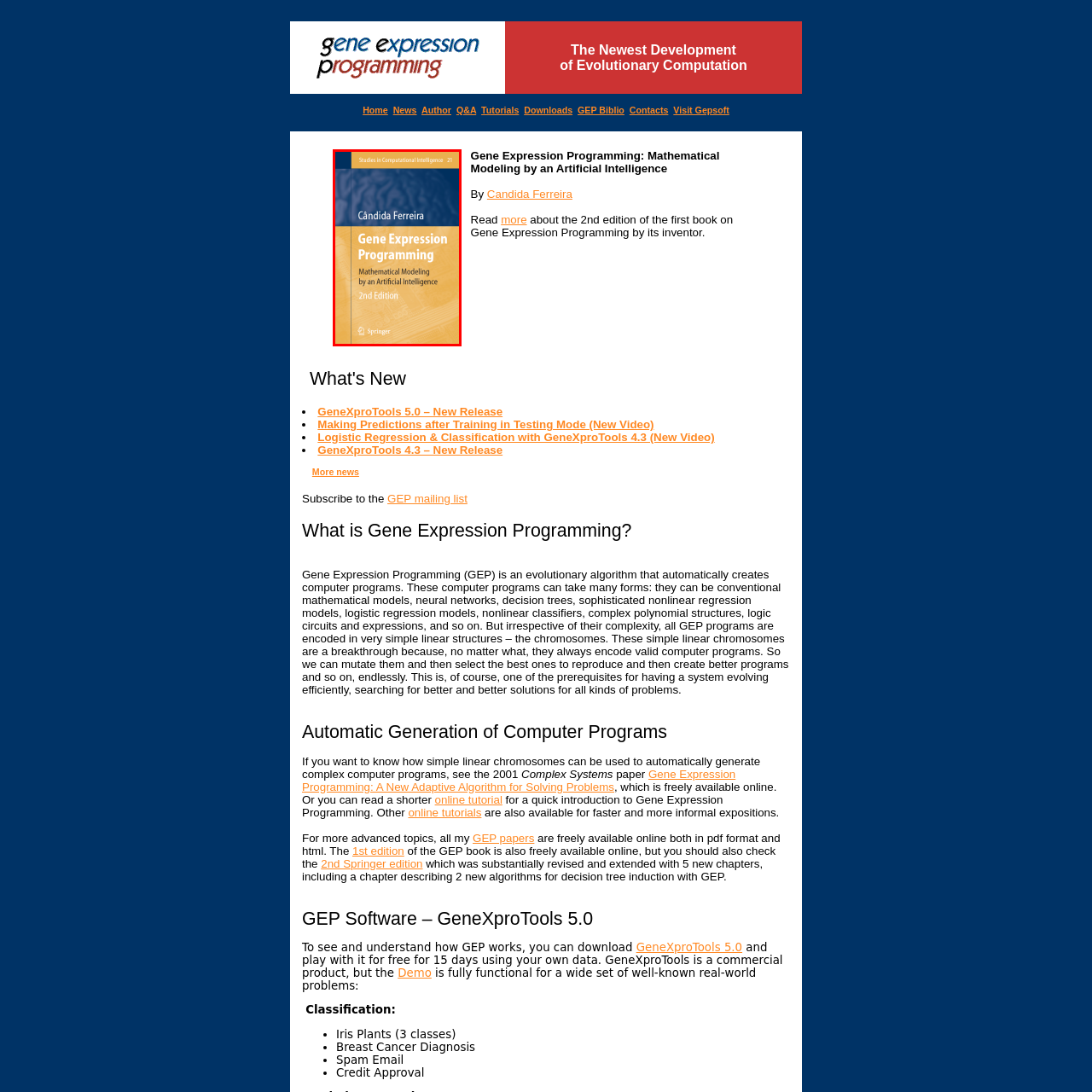Describe fully the image that is contained within the red bounding box.

The image features the cover of "Gene Expression Programming: Mathematical Modeling by an Artificial Intelligence," authored by Cândida Ferreira. This book is part of the "Studies in Computational Intelligence" series, indicating its focus on computational methods in intelligence research. The cover highlights the second edition of this influential work, which delves into the application of gene expression programming as a method for mathematical modeling through artificial intelligence. The design includes a textured background, which may symbolize the complexity and depth of the topics discussed. Its placement within the "Studies in Computational Intelligence" series suggests that it contributes valuable insights to the field of AI and computational modeling.